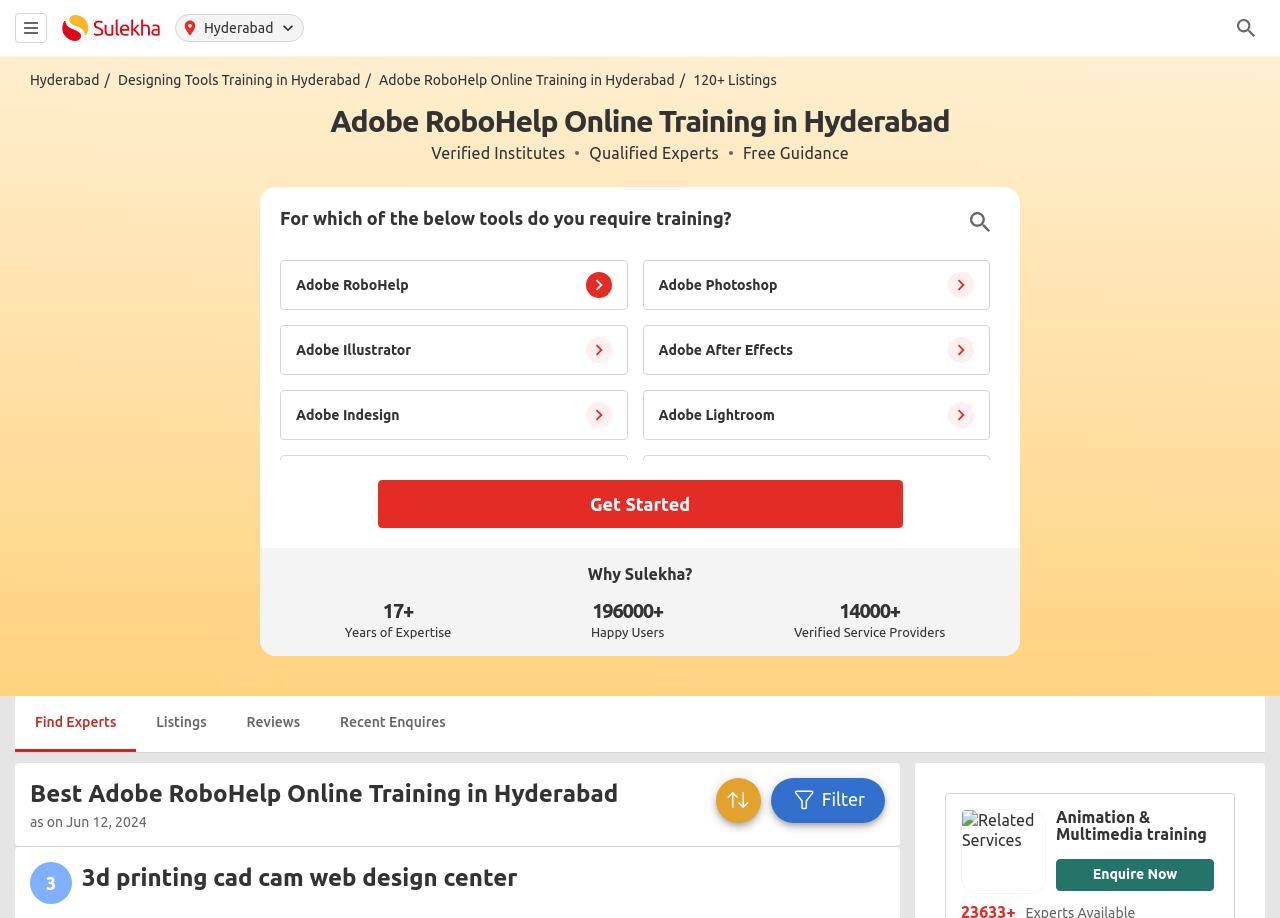Please answer the following question using a single word or phrase: 
What is the number of listings mentioned on the webpage?

120+